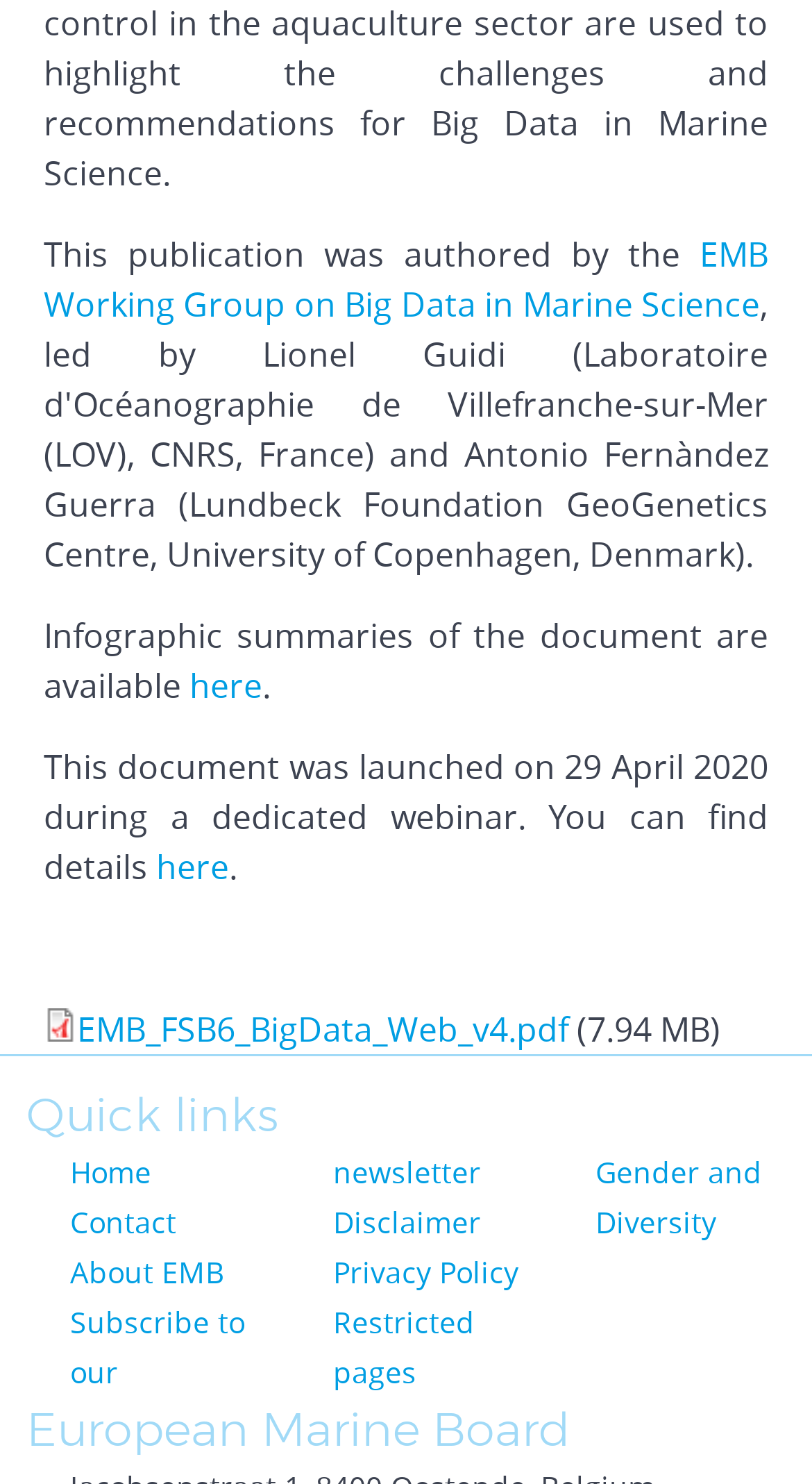Answer briefly with one word or phrase:
How many quick links are available on this webpage?

7